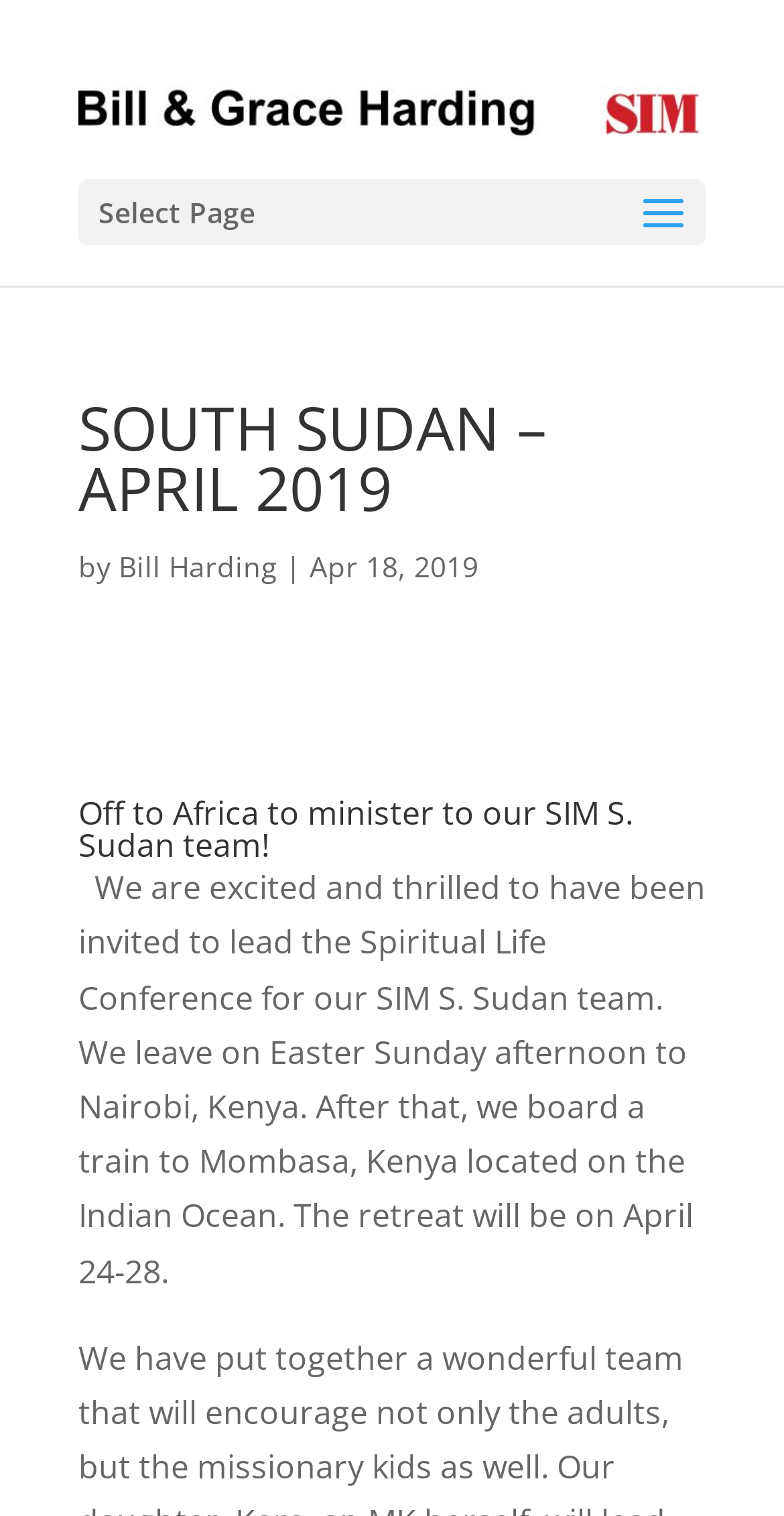What is the destination of the trip?
Could you give a comprehensive explanation in response to this question?

I found the answer by looking at the text 'Off to Africa to minister to our SIM S. Sudan team!' which suggests that the destination of the trip is Africa.